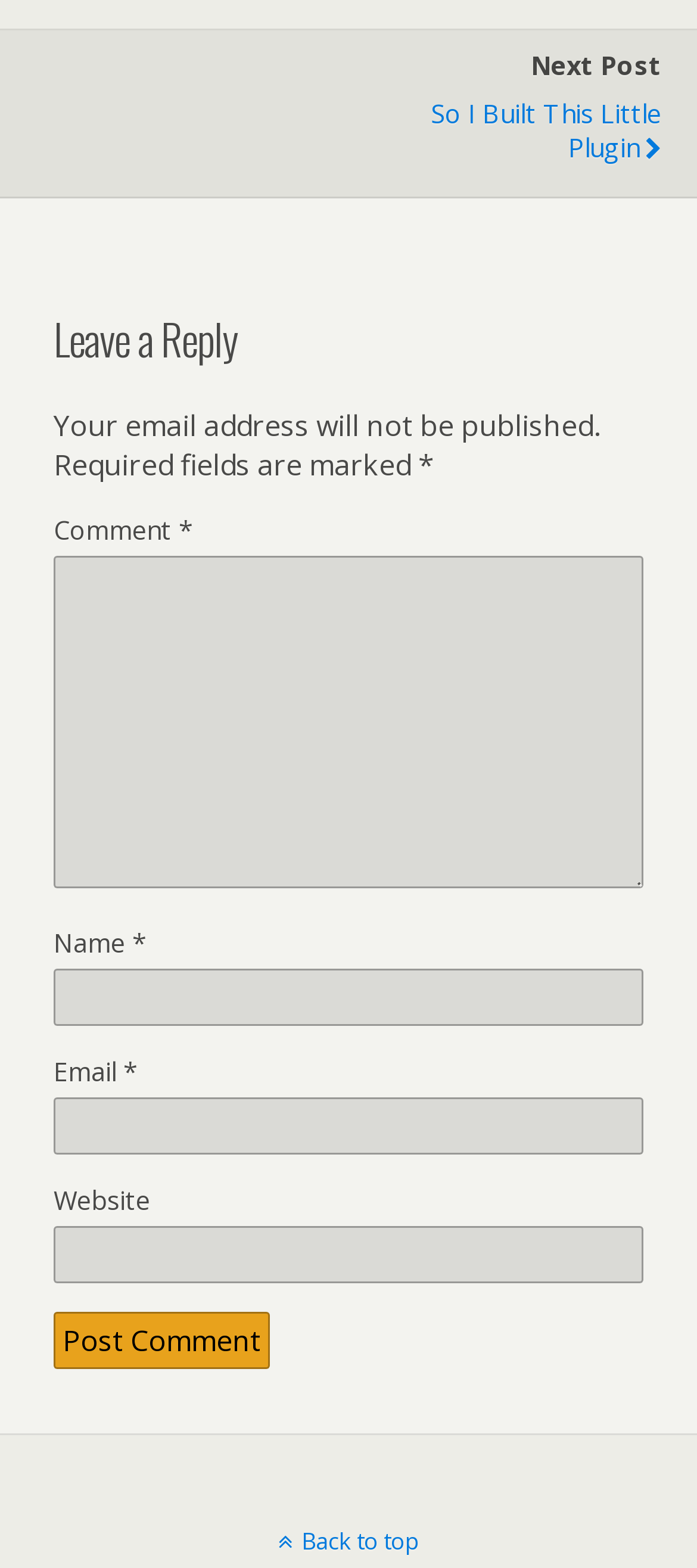Please indicate the bounding box coordinates of the element's region to be clicked to achieve the instruction: "Click the 'Next Post' button". Provide the coordinates as four float numbers between 0 and 1, i.e., [left, top, right, bottom].

[0.762, 0.031, 0.949, 0.052]